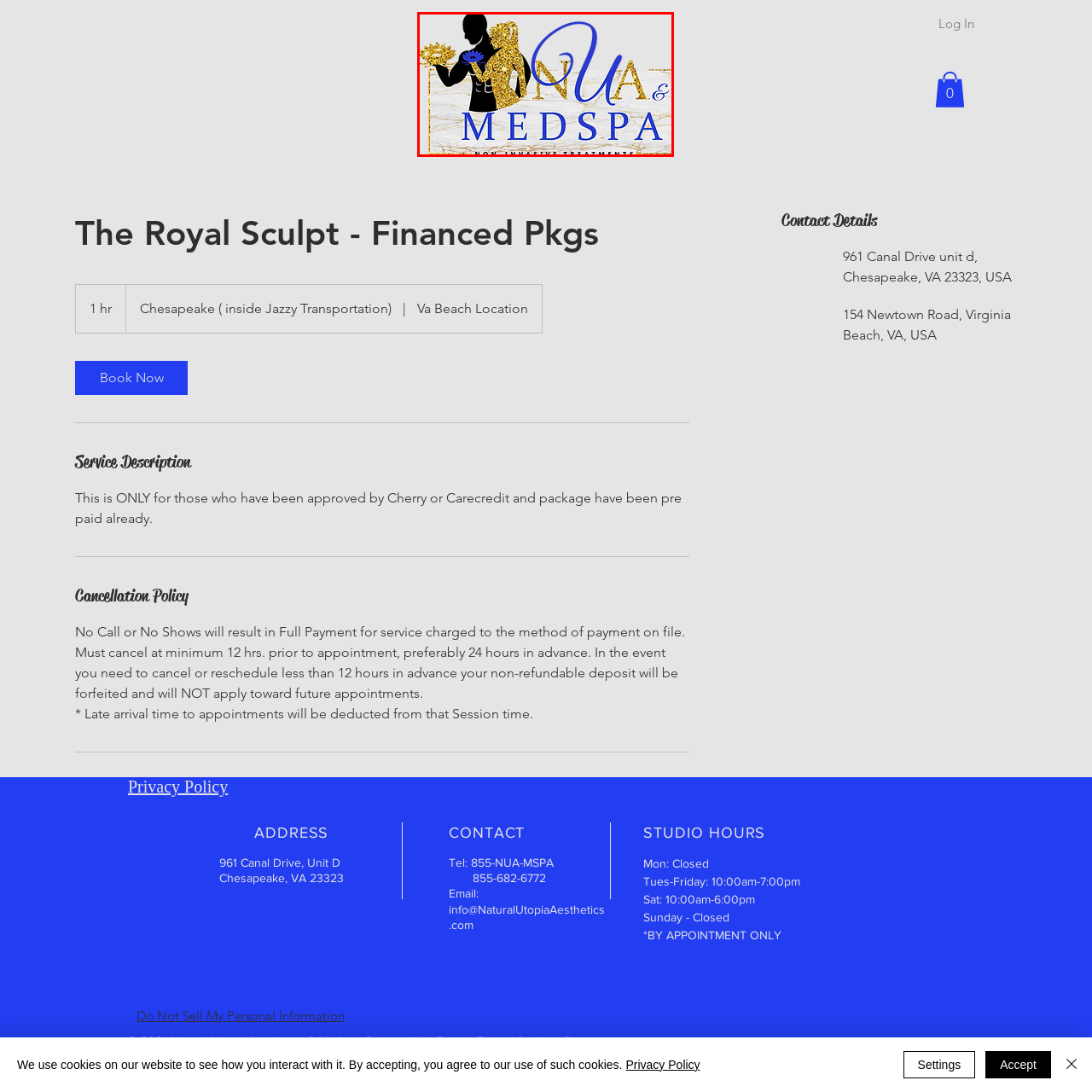Examine the section enclosed by the red box and give a brief answer to the question: What is the woman in the logo holding?

A decorative flower